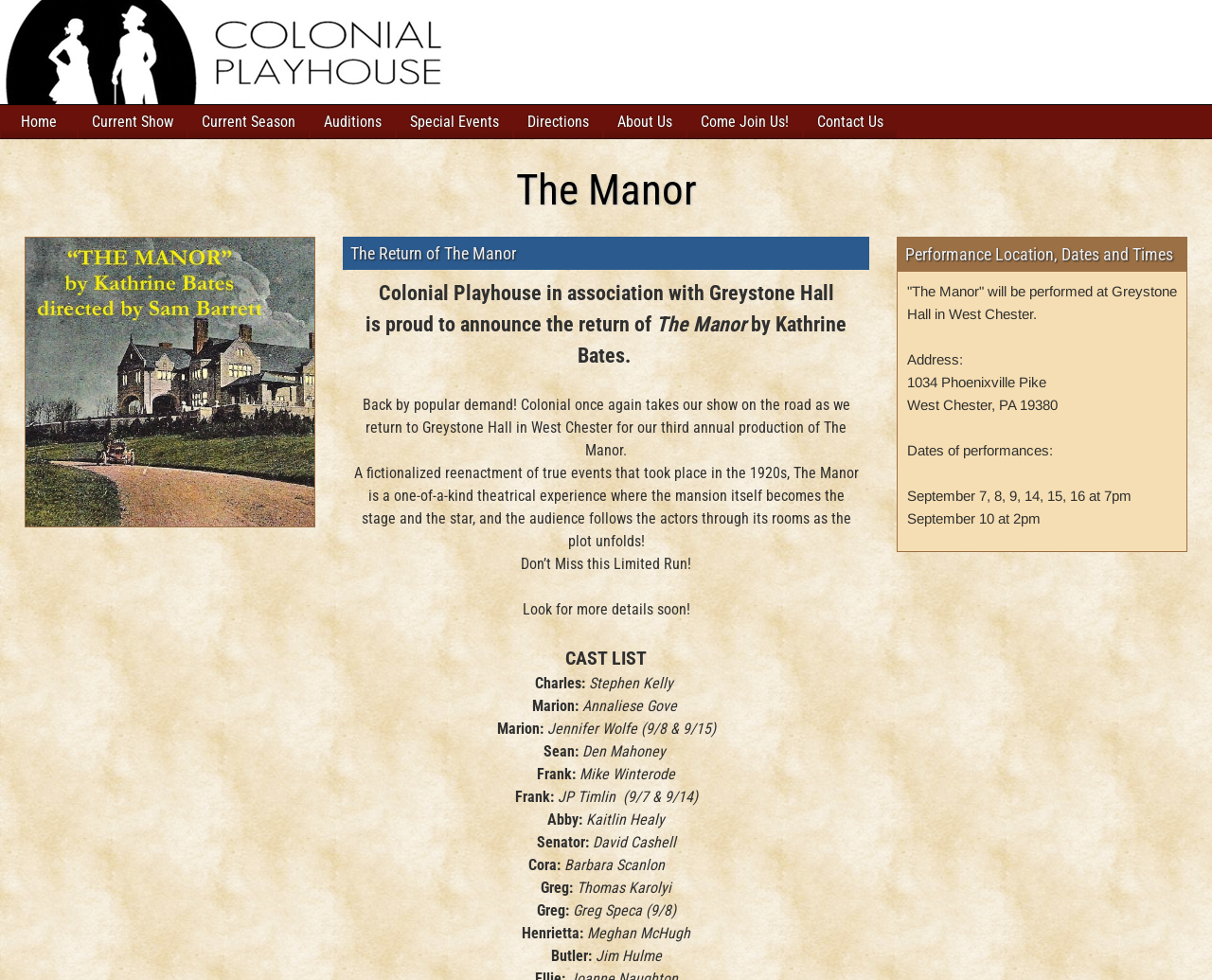Determine the bounding box coordinates for the UI element with the following description: "Home". The coordinates should be four float numbers between 0 and 1, represented as [left, top, right, bottom].

[0.001, 0.107, 0.063, 0.141]